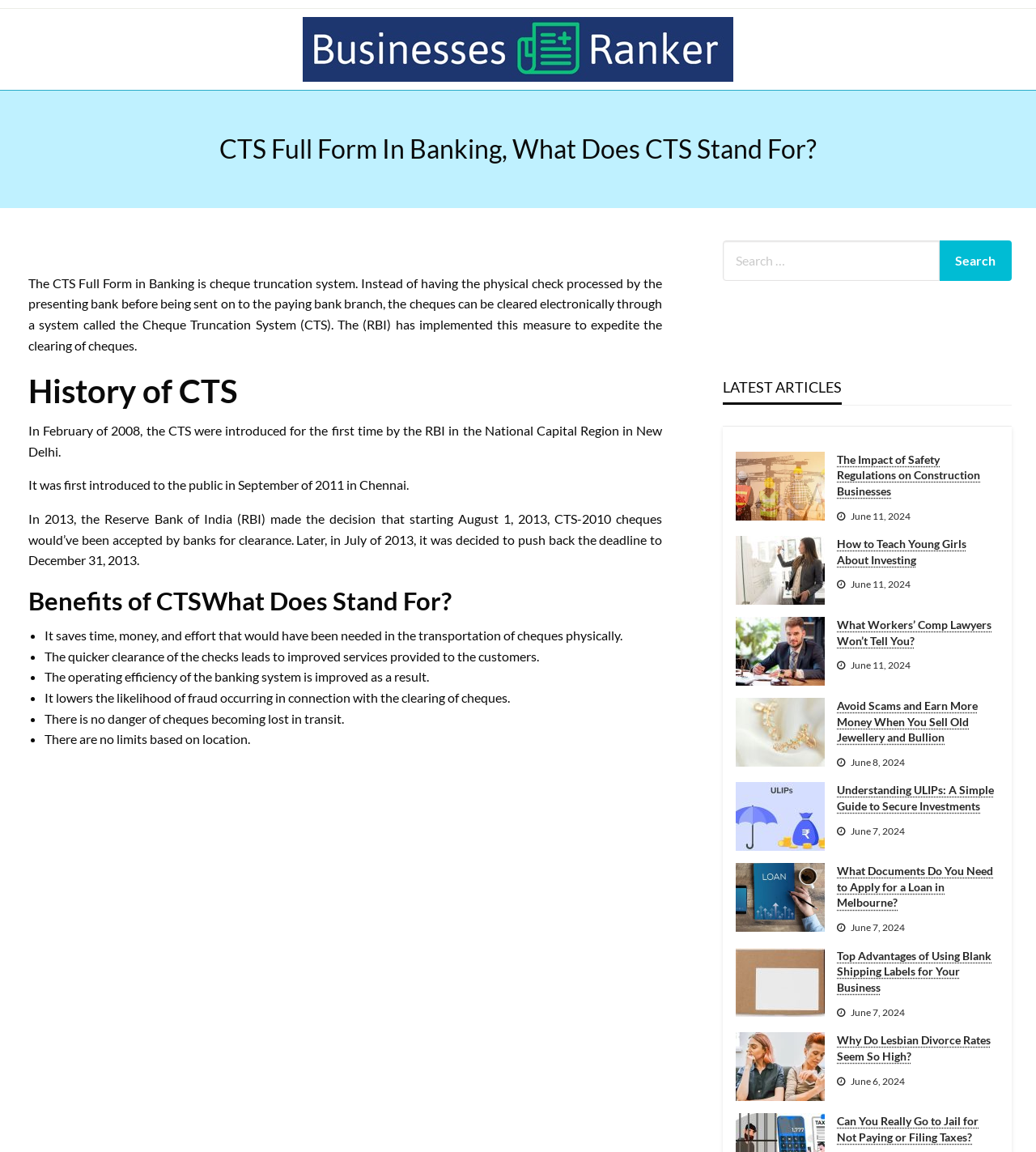Please indicate the bounding box coordinates of the element's region to be clicked to achieve the instruction: "Learn about the benefits of CTS". Provide the coordinates as four float numbers between 0 and 1, i.e., [left, top, right, bottom].

[0.027, 0.506, 0.639, 0.537]